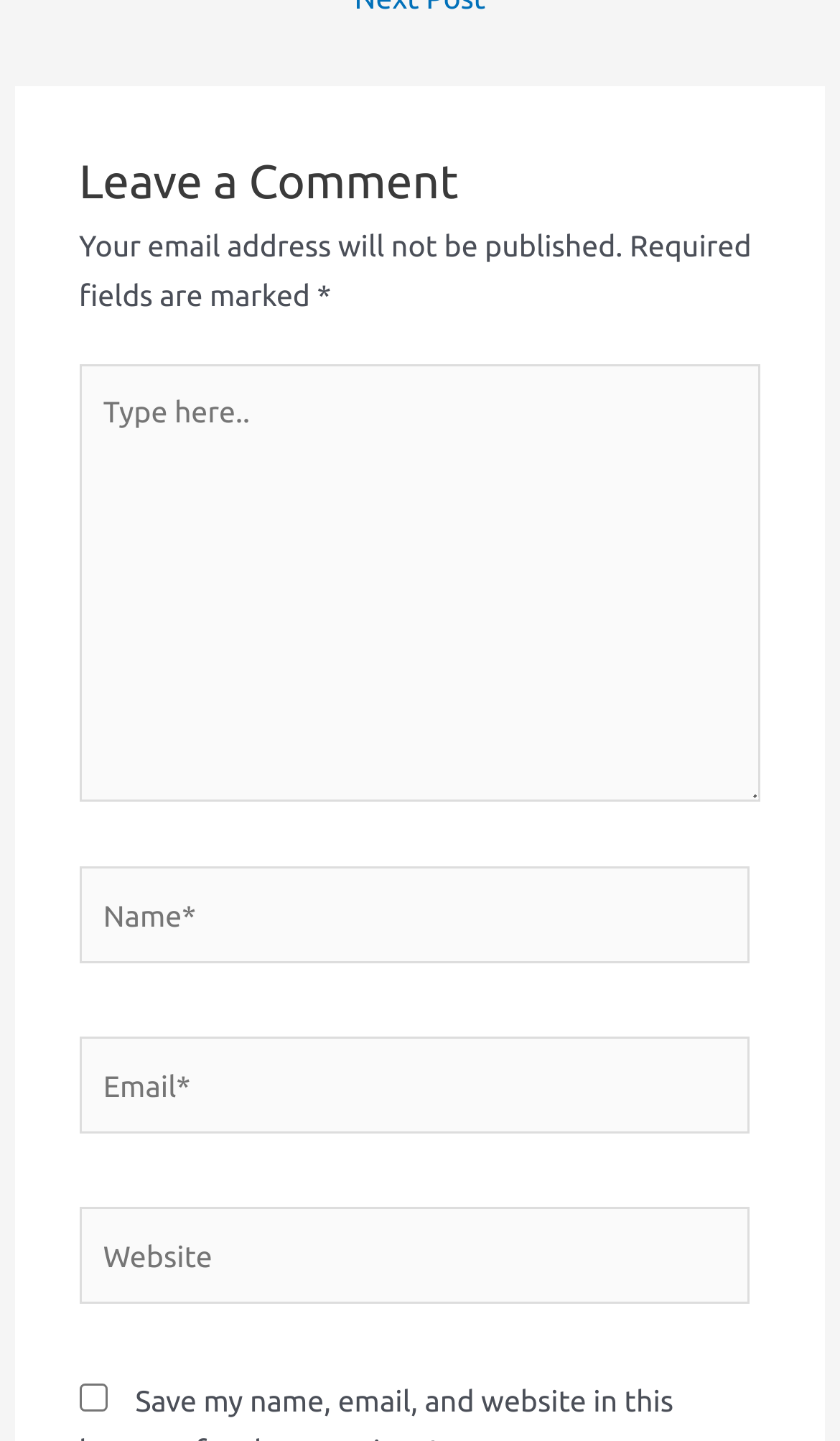Please provide a comprehensive response to the question below by analyzing the image: 
How many required fields are there in the comment form?

The required fields are marked with an asterisk (*) symbol. There are three fields with this symbol: 'Name*', 'Email*', and the first textbox with the label 'Type here..'. Therefore, there are three required fields in the comment form.